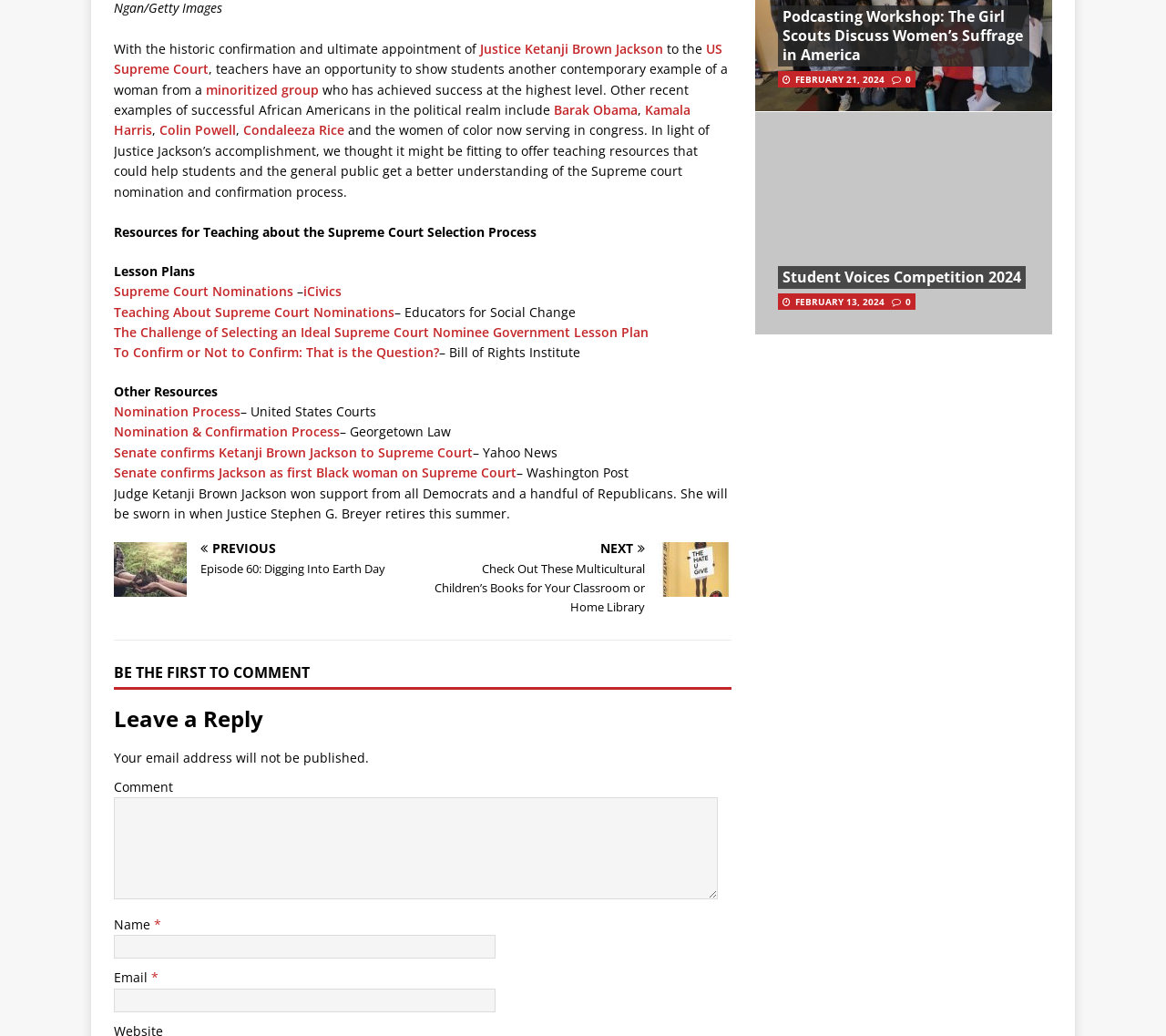Who is the main subject of the webpage?
Please provide a single word or phrase as the answer based on the screenshot.

Justice Ketanji Brown Jackson